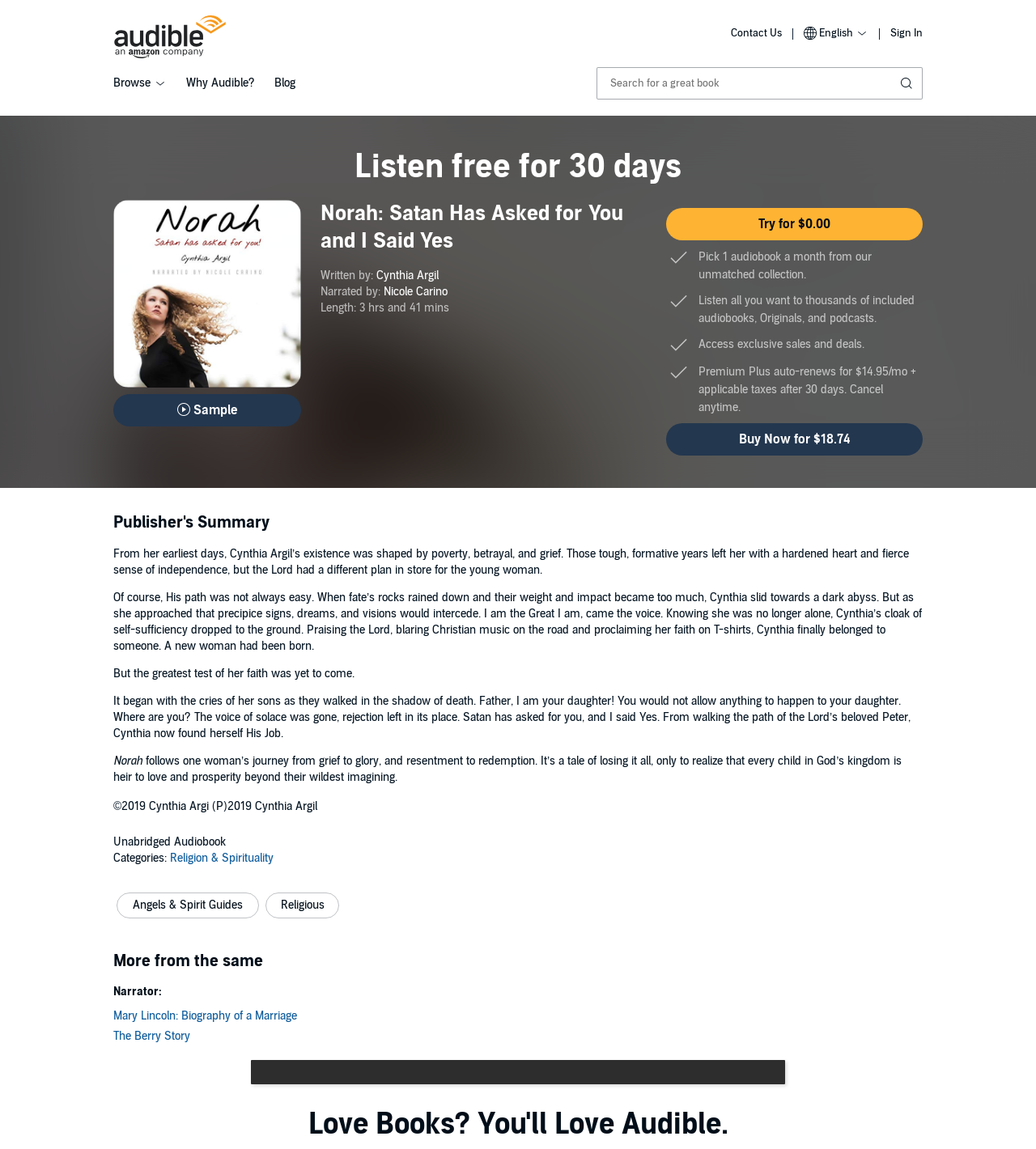What is the name of the audiobook?
Please give a detailed and thorough answer to the question, covering all relevant points.

I found the answer by looking at the title of the webpage, which is 'Norah: Satan Has Asked for You and I Said Yes by Cynthia Argil - Audiobook - Audible.ca'. This title indicates that the webpage is about an audiobook, and the name of the audiobook is 'Norah: Satan Has Asked for You and I Said Yes'.